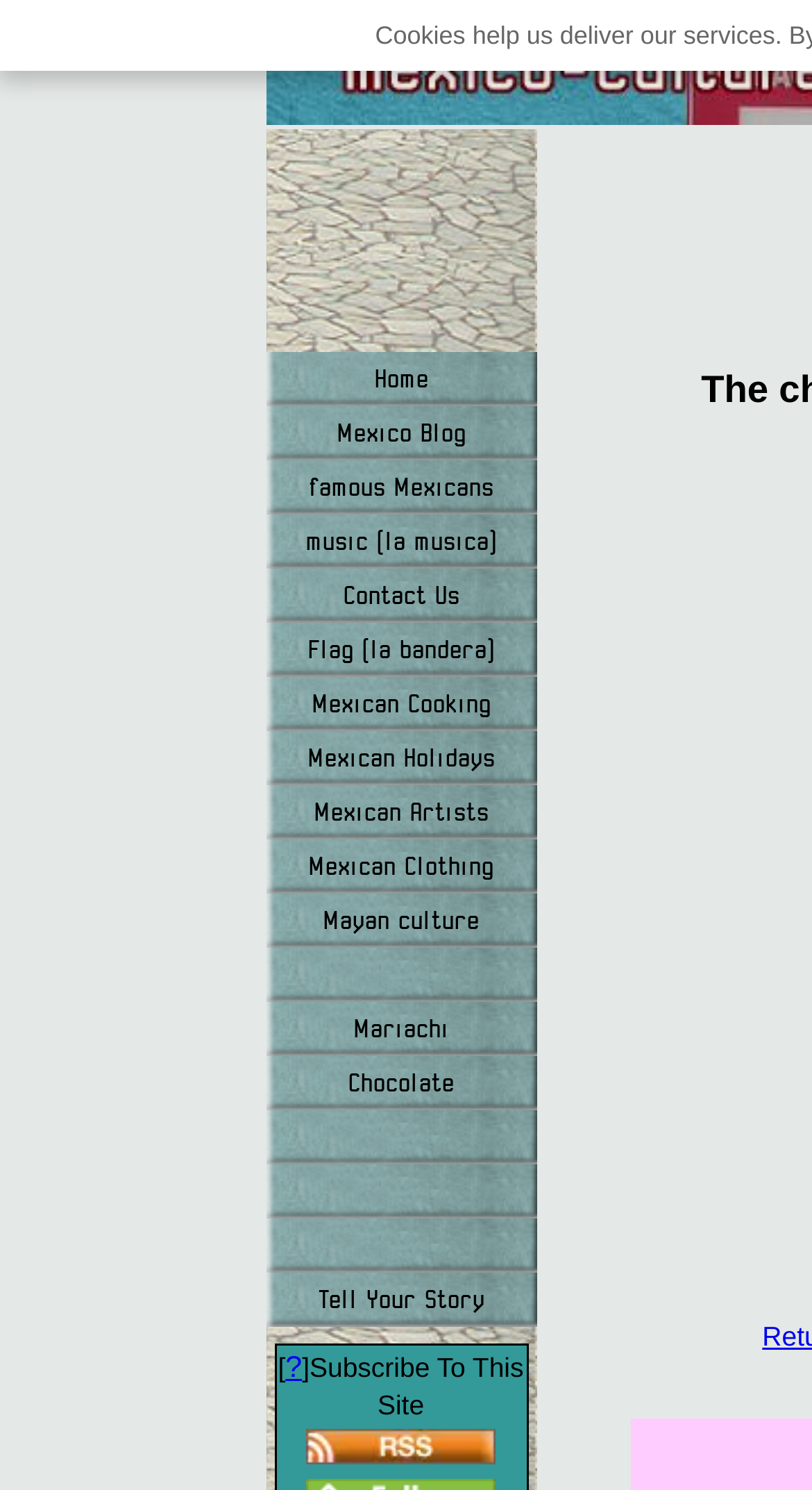Is there an RSS feed available?
Using the image as a reference, answer the question with a short word or phrase.

Yes